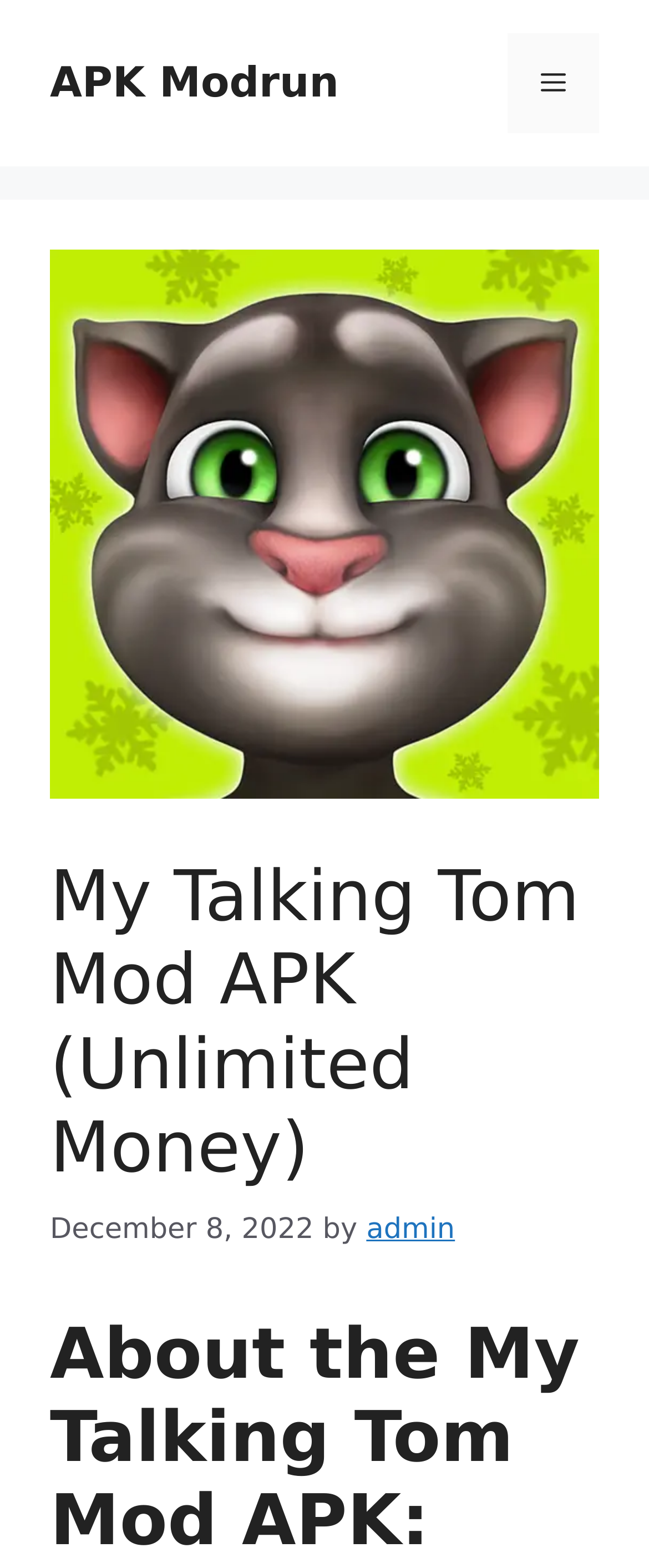What is the topic of the post?
Refer to the screenshot and answer in one word or phrase.

My Talking Tom Mod APK